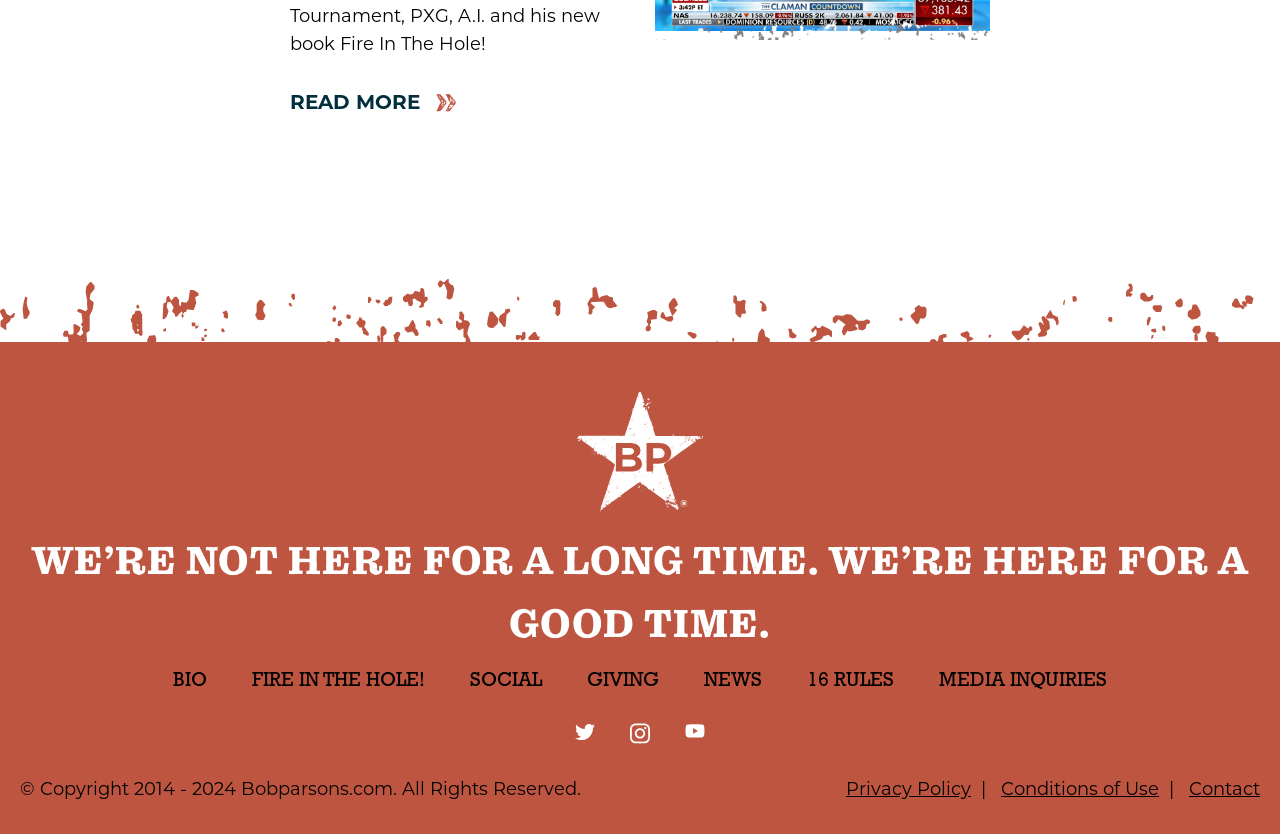Please determine the bounding box coordinates for the UI element described as: "Bio".

[0.12, 0.798, 0.177, 0.836]